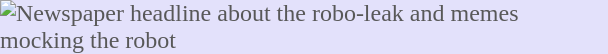What is the tone of the memes accompanying the headline?
Please provide a single word or phrase as the answer based on the screenshot.

Humorous